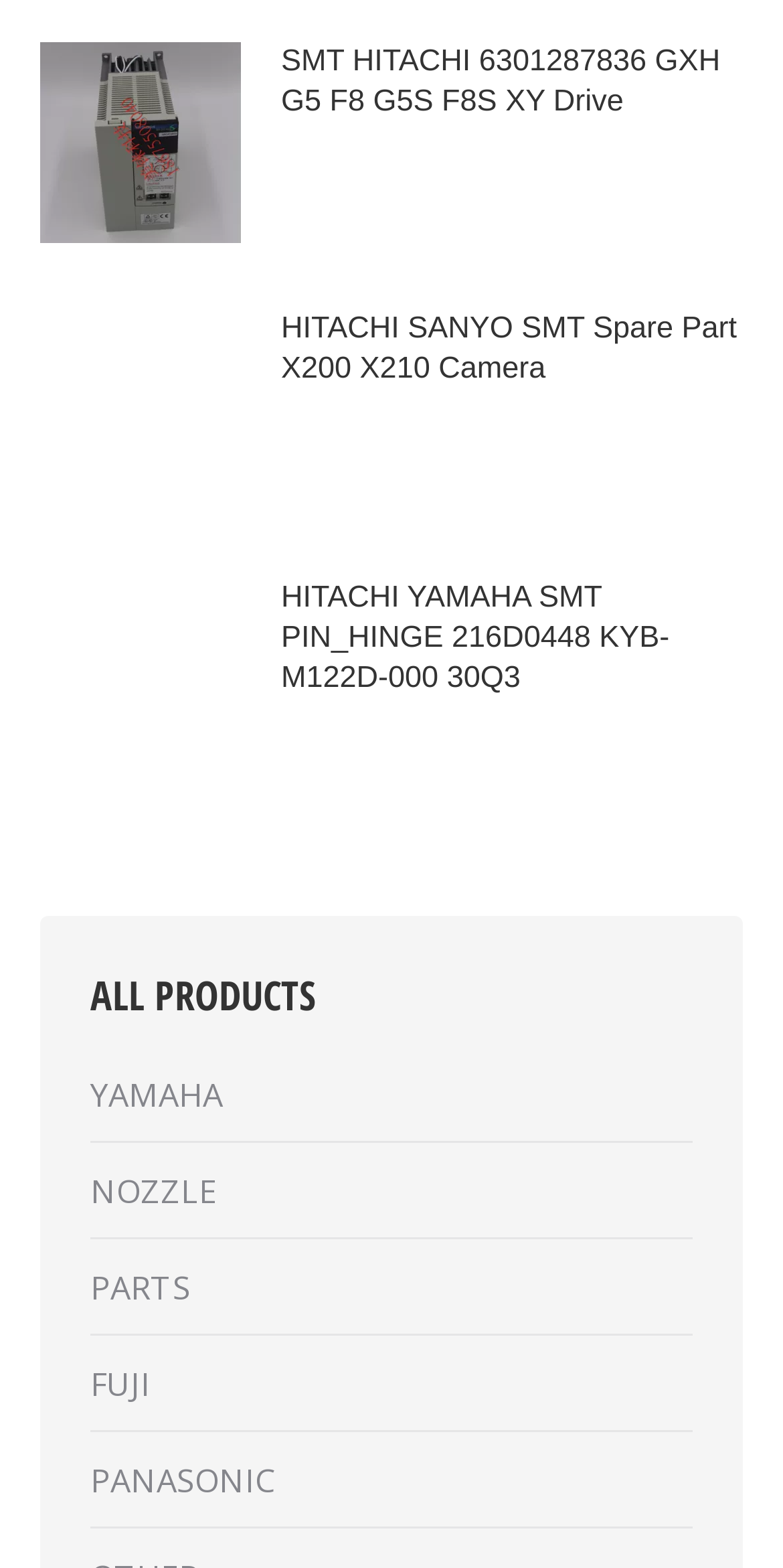Determine the bounding box for the described HTML element: "Privacy Policy". Ensure the coordinates are four float numbers between 0 and 1 in the format [left, top, right, bottom].

None